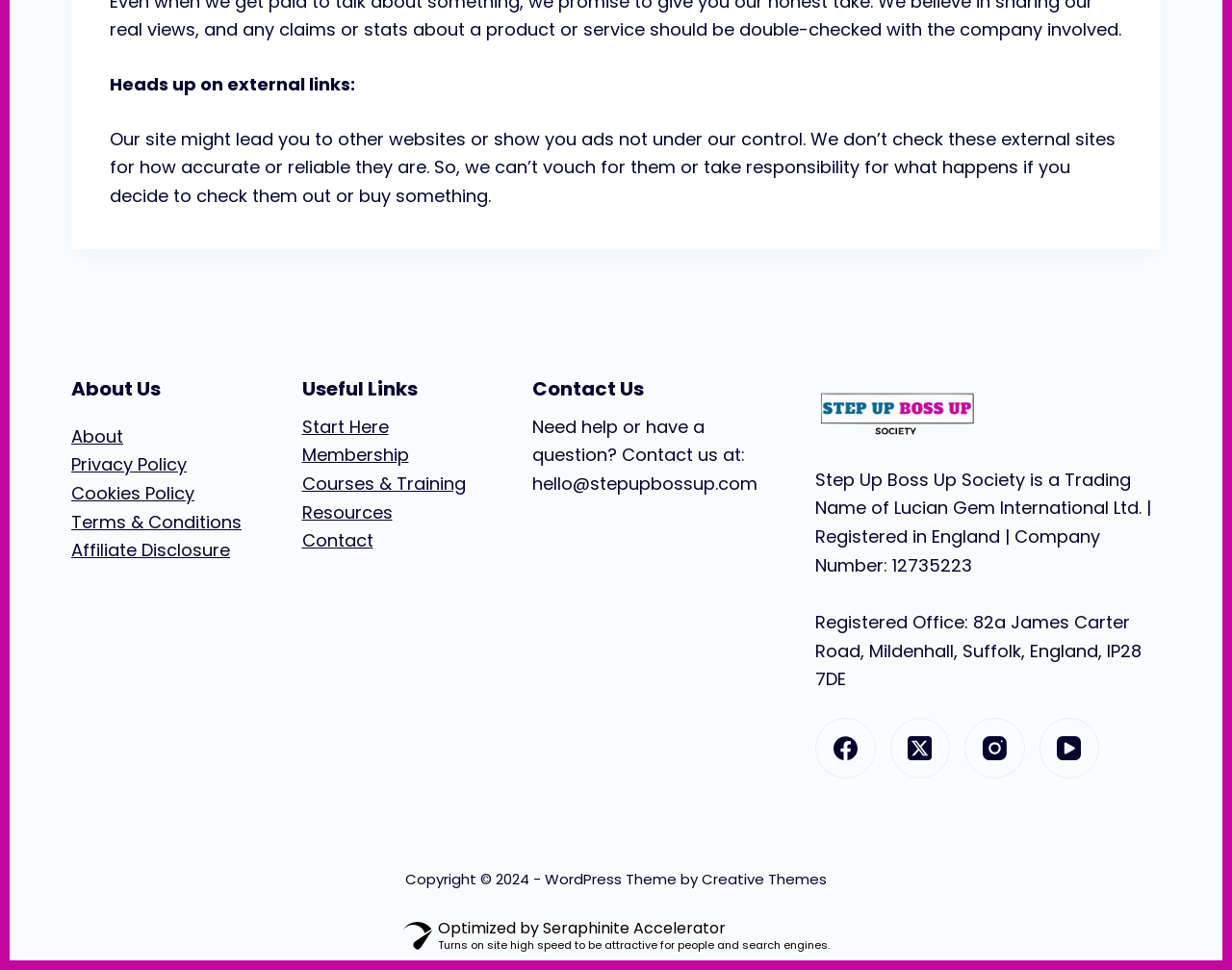Look at the image and answer the question in detail:
What is the theme of the website?

The theme of the website can be found in the static text element at the bottom of the webpage, which states 'Copyright © 2024 - WordPress Theme by Creative Themes'.